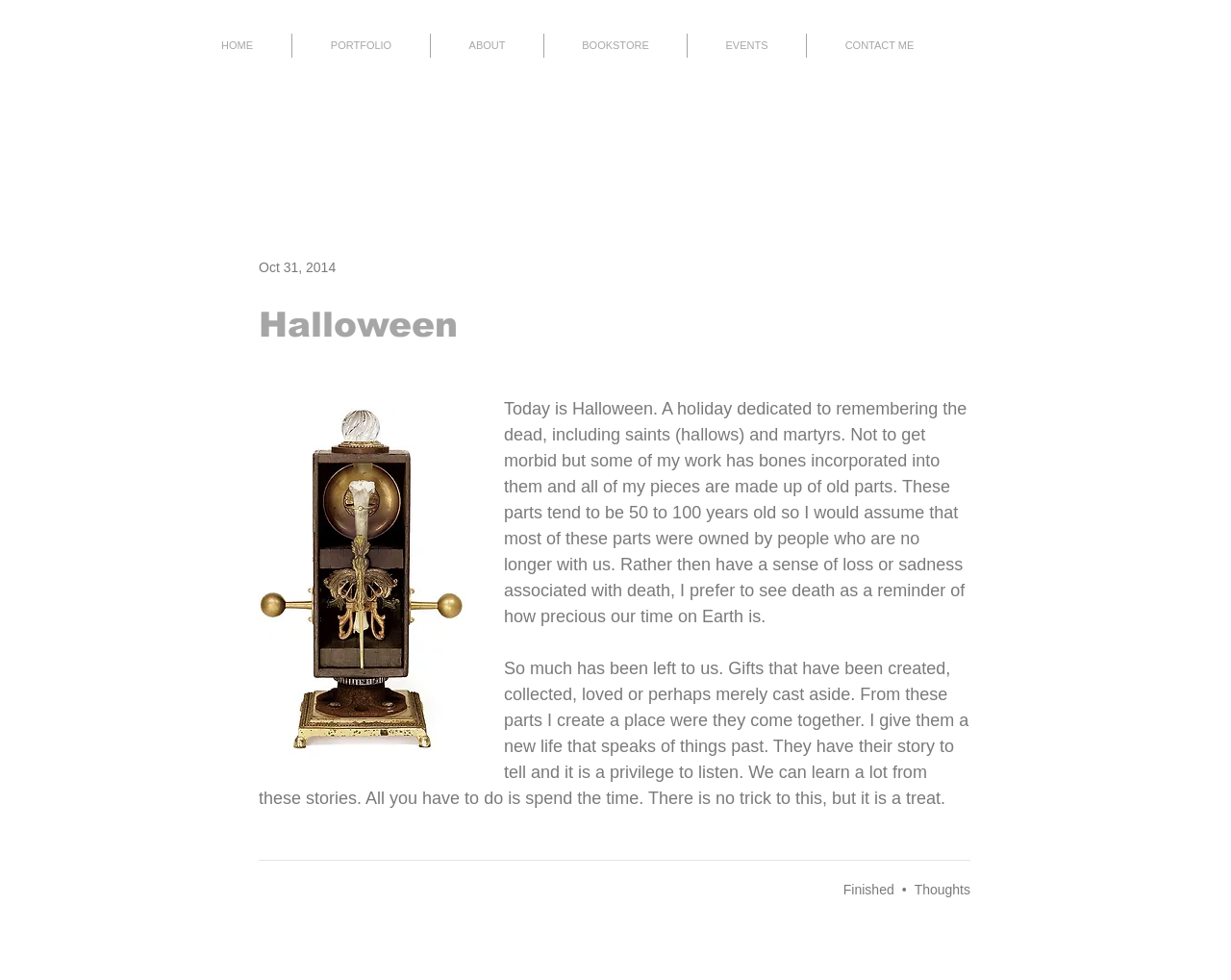Observe the image and answer the following question in detail: What is the purpose of the author's work?

The text 'From these parts I create a place were they come together. I give them a new life that speaks of things past.' suggests that the purpose of the author's work is to give new life to old parts and tell their stories.